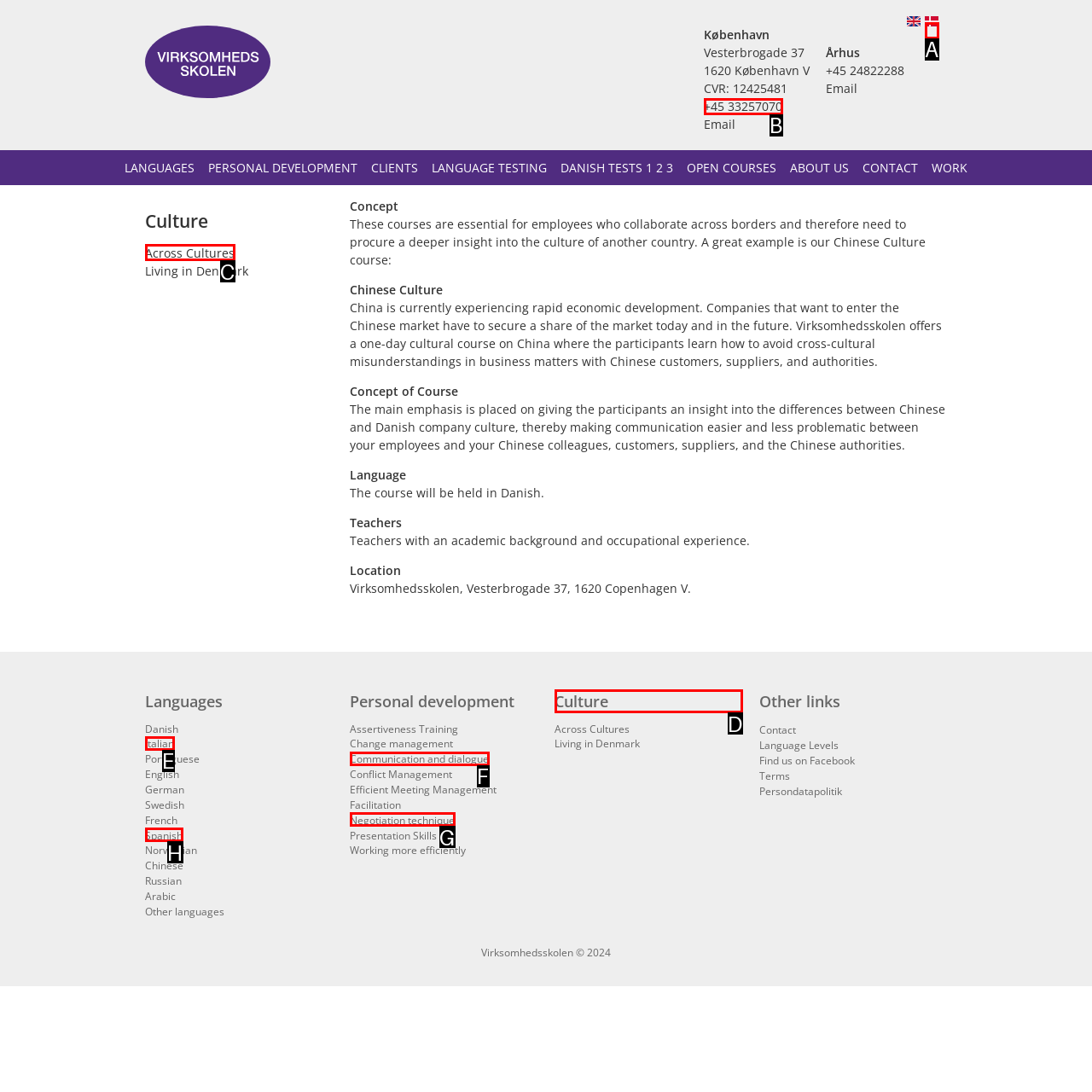Select the correct UI element to complete the task: View the 'Culture' section
Please provide the letter of the chosen option.

D